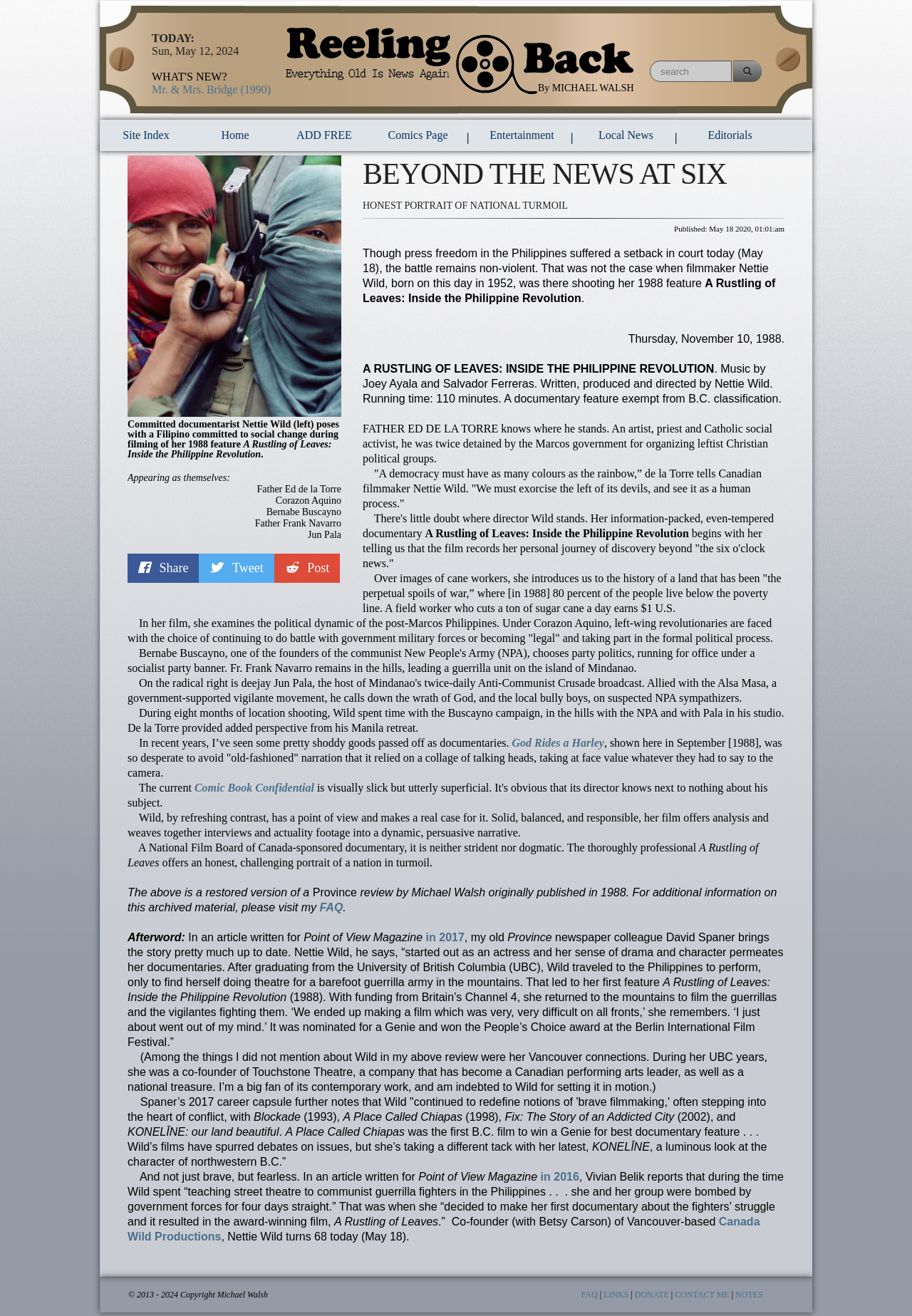Identify the bounding box coordinates of the clickable region necessary to fulfill the following instruction: "Visit the site index". The bounding box coordinates should be four float numbers between 0 and 1, i.e., [left, top, right, bottom].

[0.113, 0.094, 0.207, 0.112]